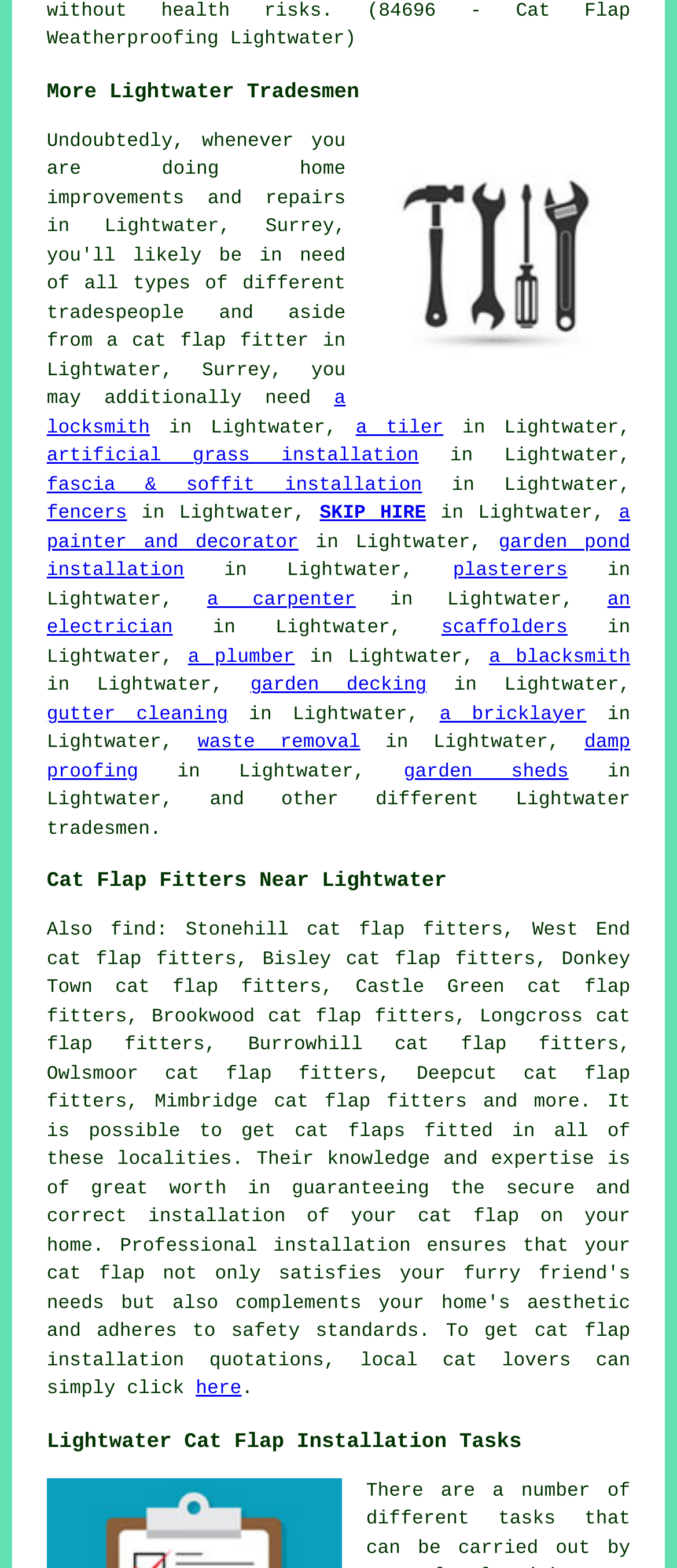Please identify the bounding box coordinates of the clickable area that will allow you to execute the instruction: "find a locksmith".

[0.069, 0.248, 0.51, 0.28]